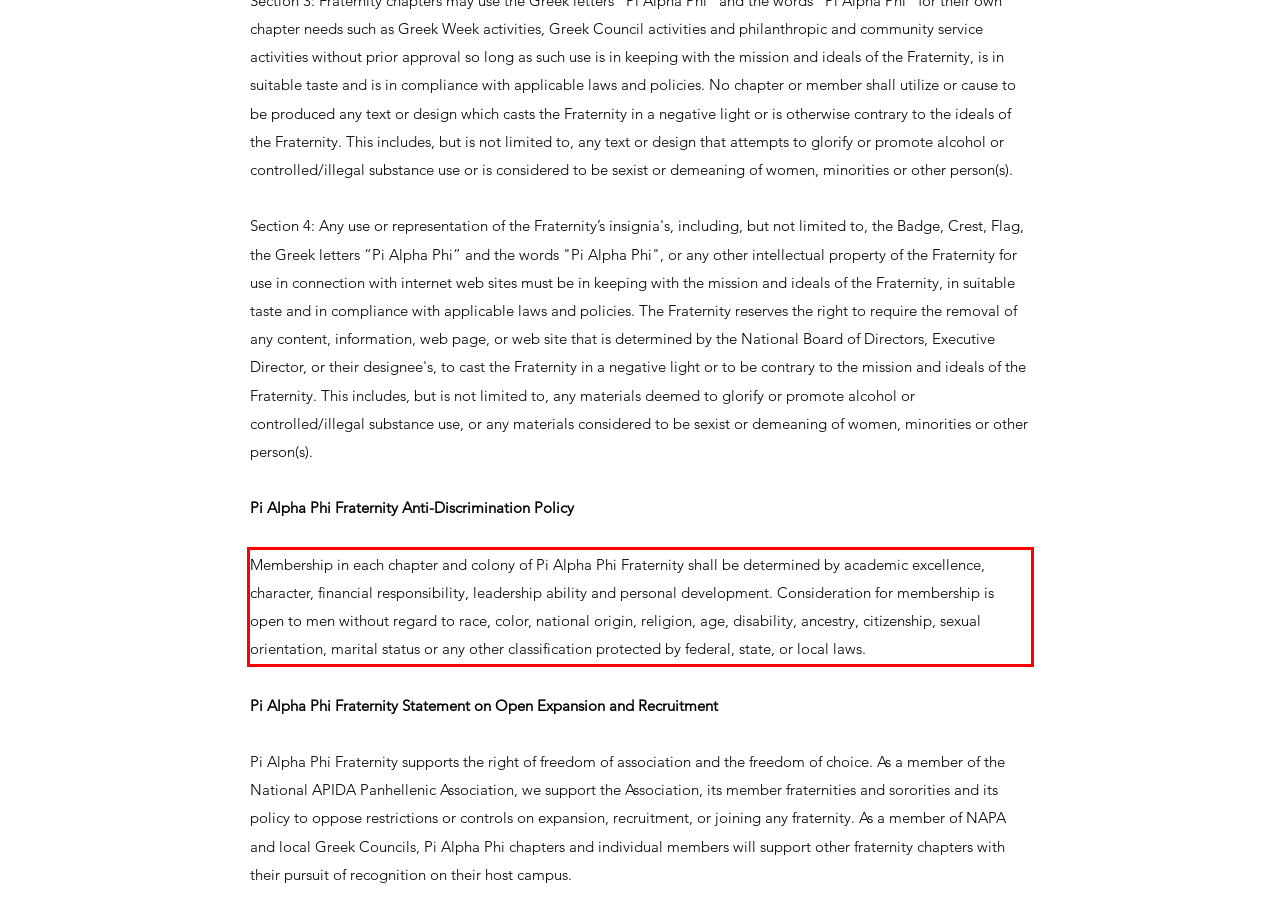Given a webpage screenshot, identify the text inside the red bounding box using OCR and extract it.

Membership in each chapter and colony of Pi Alpha Phi Fraternity shall be determined by academic excellence, character, financial responsibility, leadership ability and personal development. Consideration for membership is open to men without regard to race, color, national origin, religion, age, disability, ancestry, citizenship, sexual orientation, marital status or any other classification protected by federal, state, or local laws.